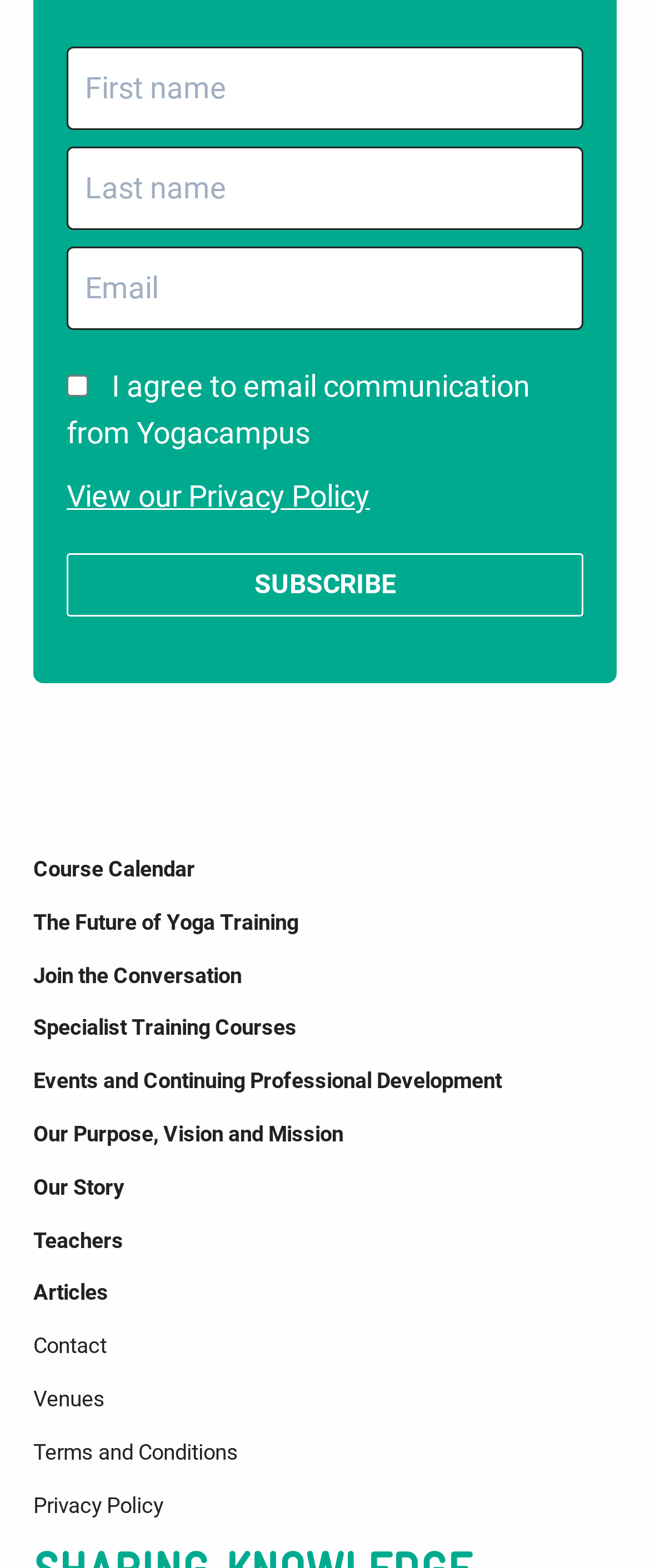Could you highlight the region that needs to be clicked to execute the instruction: "View the privacy policy"?

[0.103, 0.302, 0.897, 0.332]